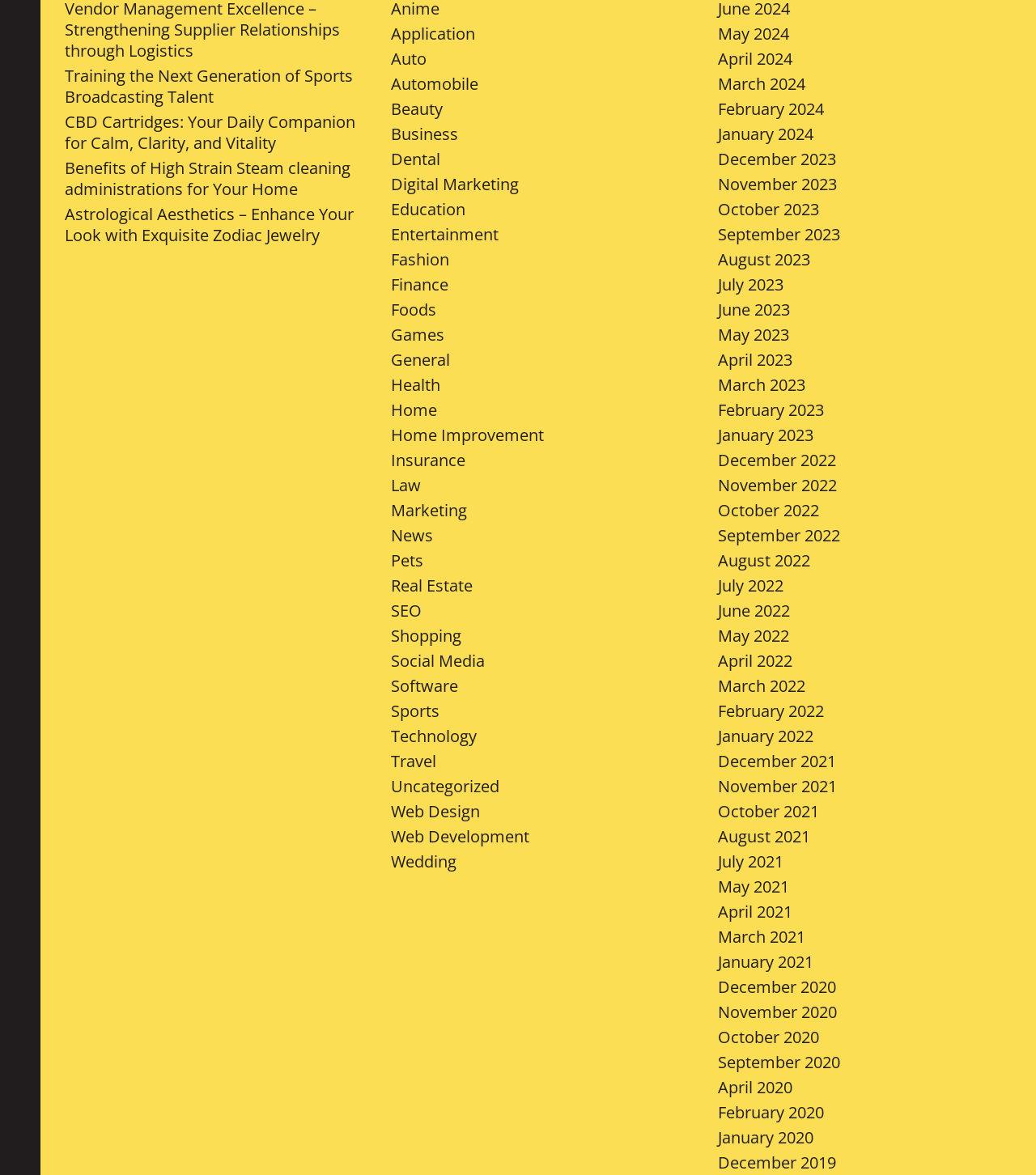Determine the bounding box coordinates for the region that must be clicked to execute the following instruction: "Click on the 'Application' link".

[0.378, 0.019, 0.459, 0.038]